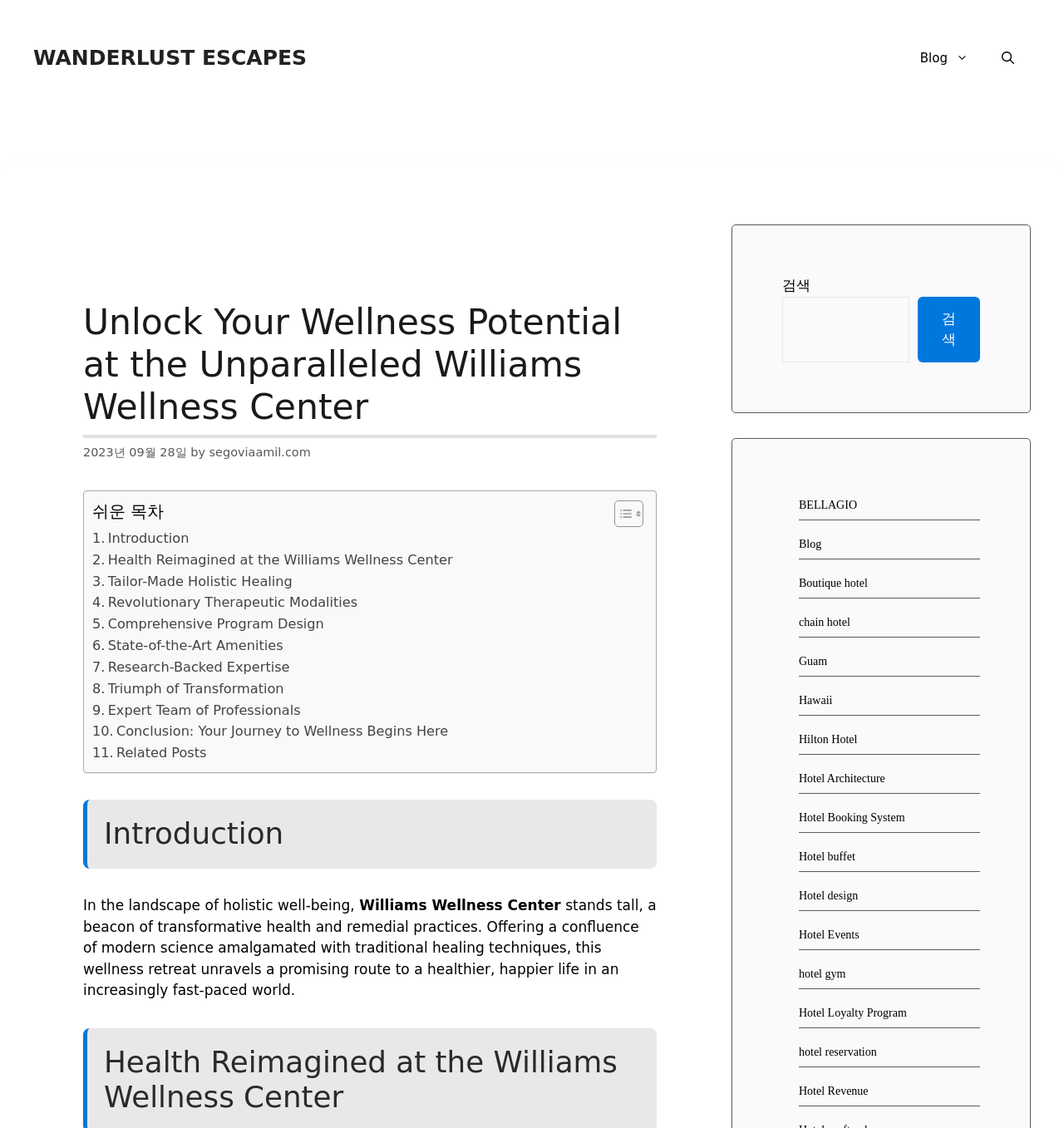Point out the bounding box coordinates of the section to click in order to follow this instruction: "Visit the 'WANDERLUST ESCAPES' website".

[0.031, 0.041, 0.288, 0.062]